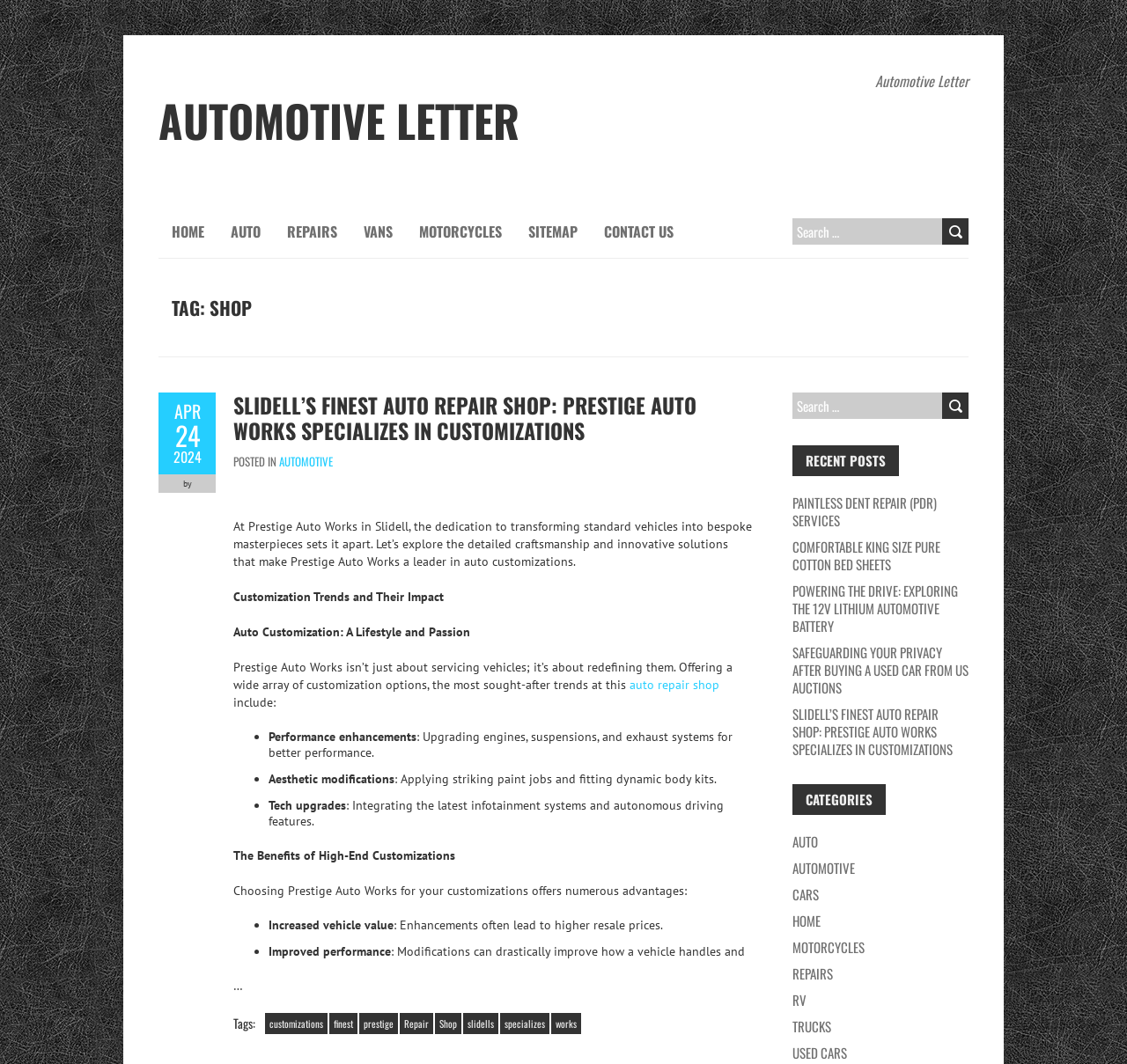Using the provided element description: "auto repair shop", identify the bounding box coordinates. The coordinates should be four floats between 0 and 1 in the order [left, top, right, bottom].

[0.559, 0.636, 0.638, 0.651]